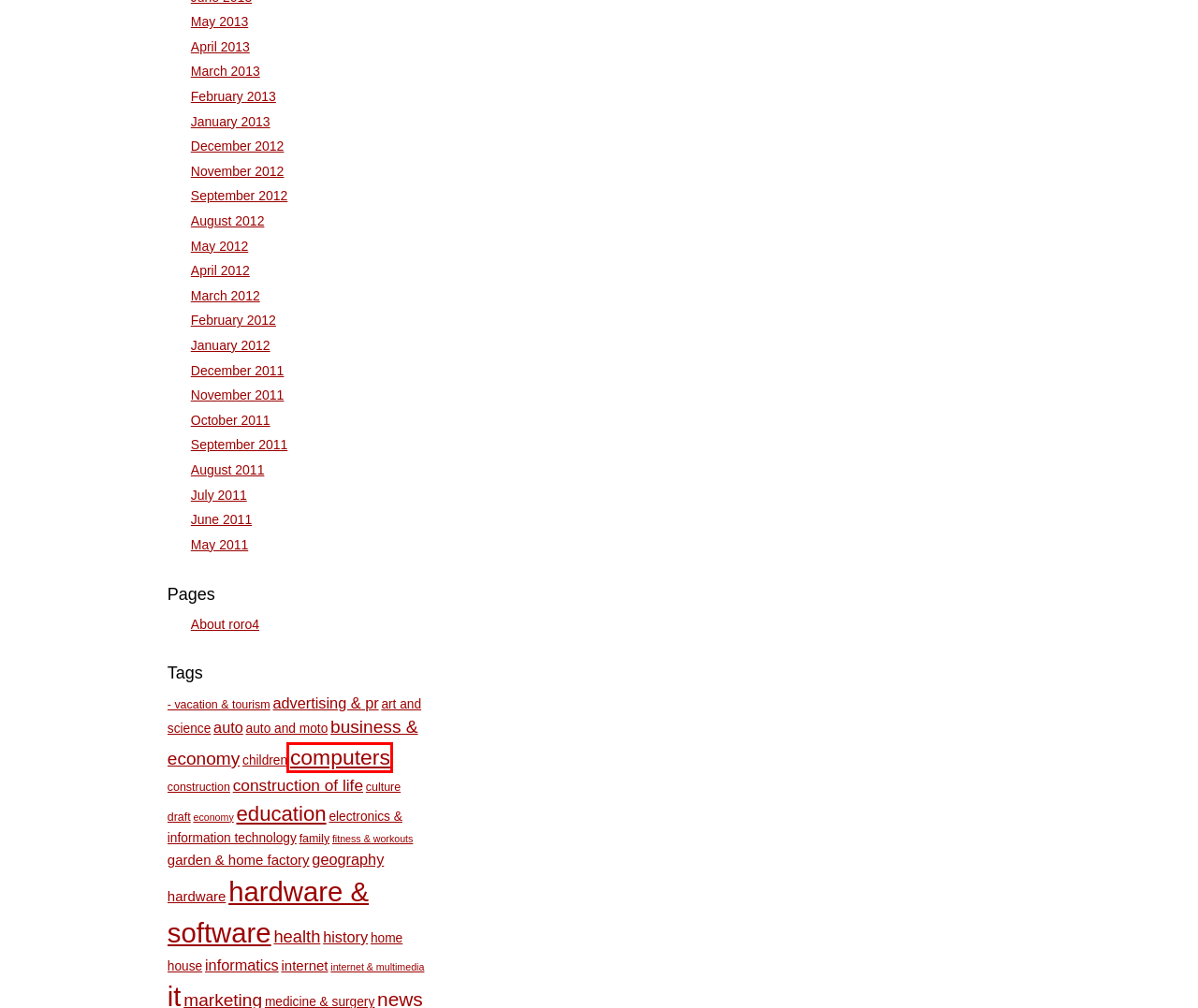You have a screenshot of a webpage with a red rectangle bounding box around a UI element. Choose the best description that matches the new page after clicking the element within the bounding box. The candidate descriptions are:
A. auto – RoRo 4
B. November 2012 – RoRo 4
C. computers – RoRo 4
D. January 2012 – RoRo 4
E. July 2011 – RoRo 4
F. May 2013 – RoRo 4
G. economy – RoRo 4
H. house – RoRo 4

C